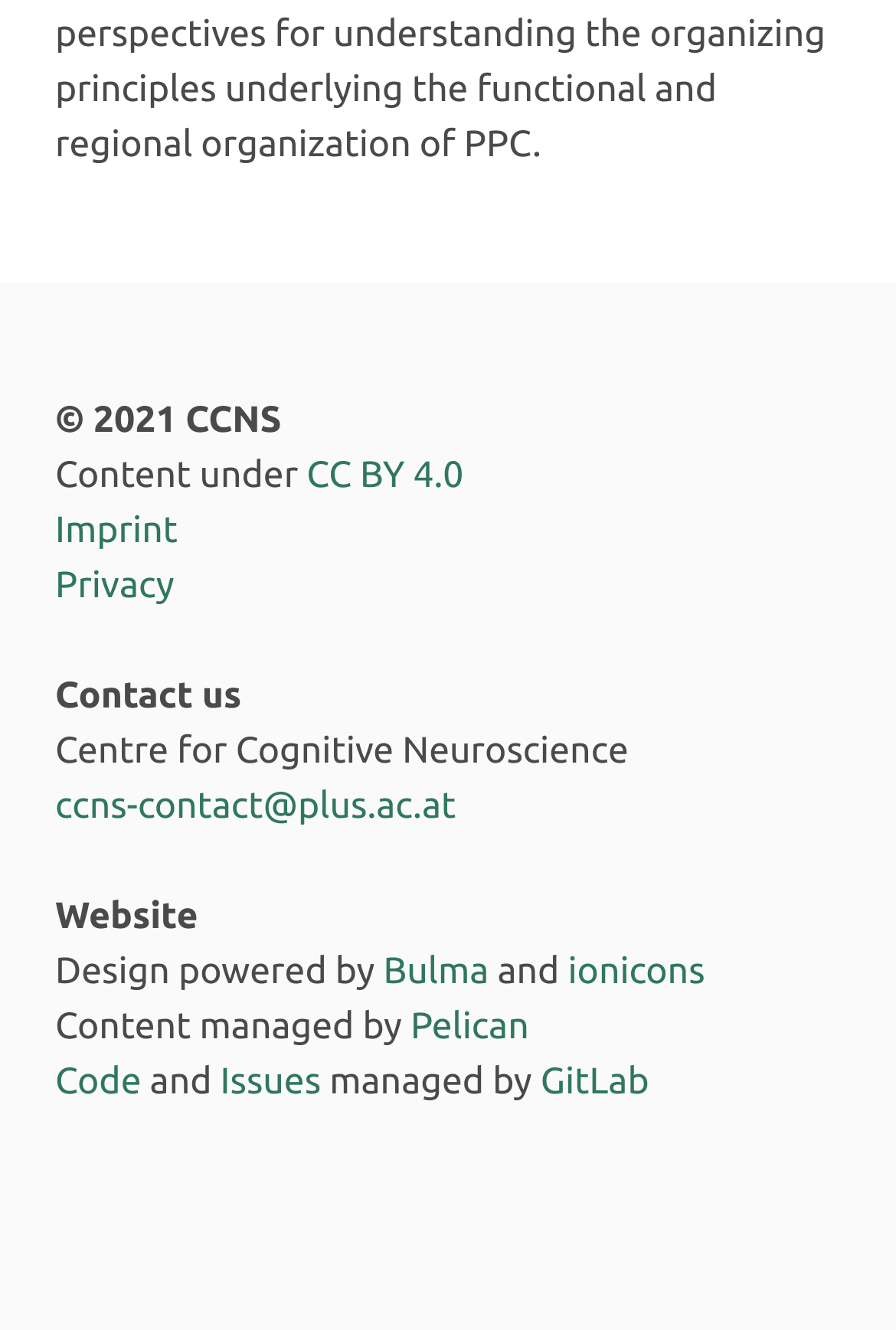Answer the question in a single word or phrase:
What is the copyright year?

2021